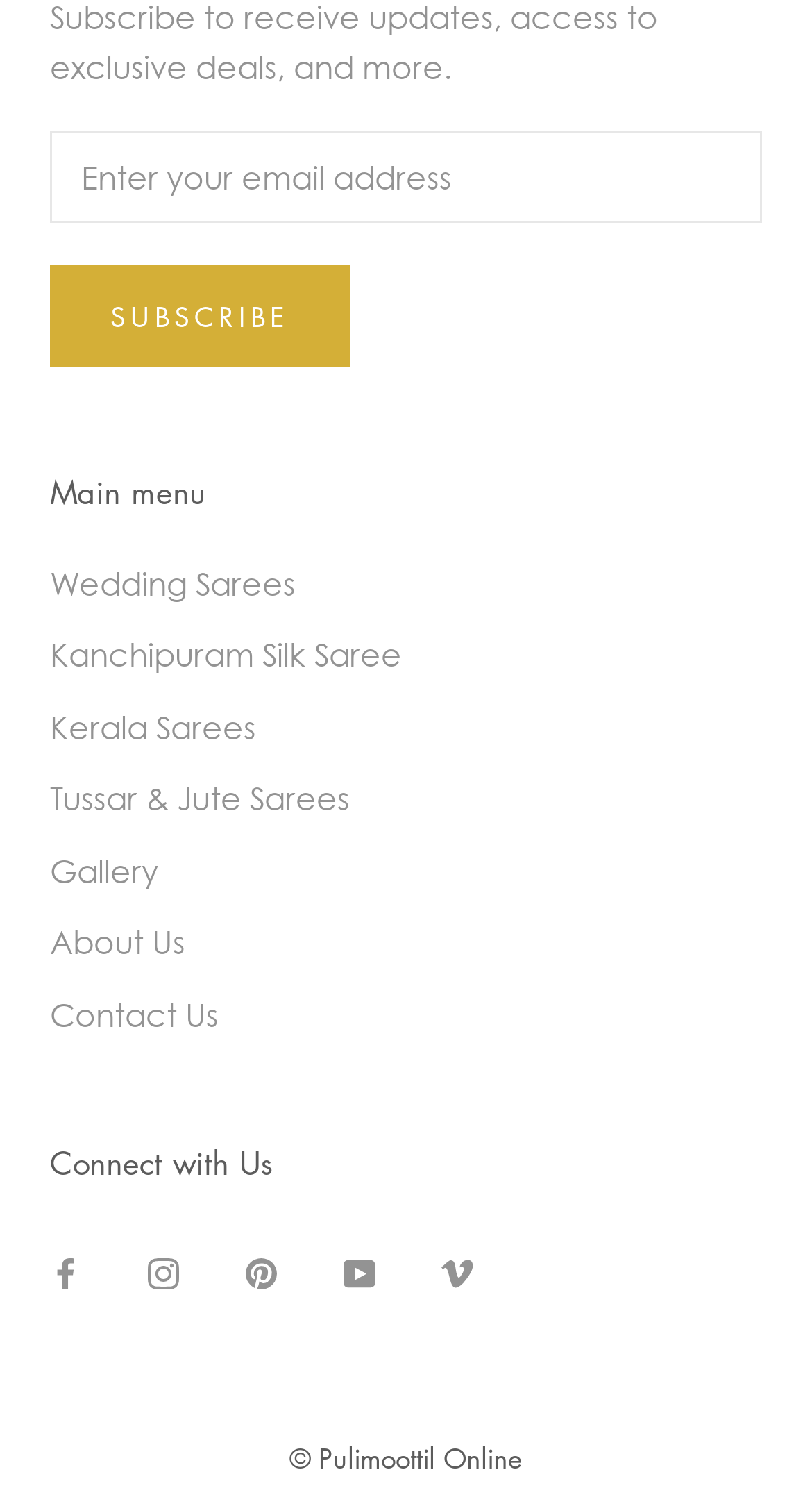Locate the bounding box of the UI element defined by this description: "Tussar & Jute Sarees". The coordinates should be given as four float numbers between 0 and 1, formatted as [left, top, right, bottom].

[0.062, 0.521, 0.938, 0.553]